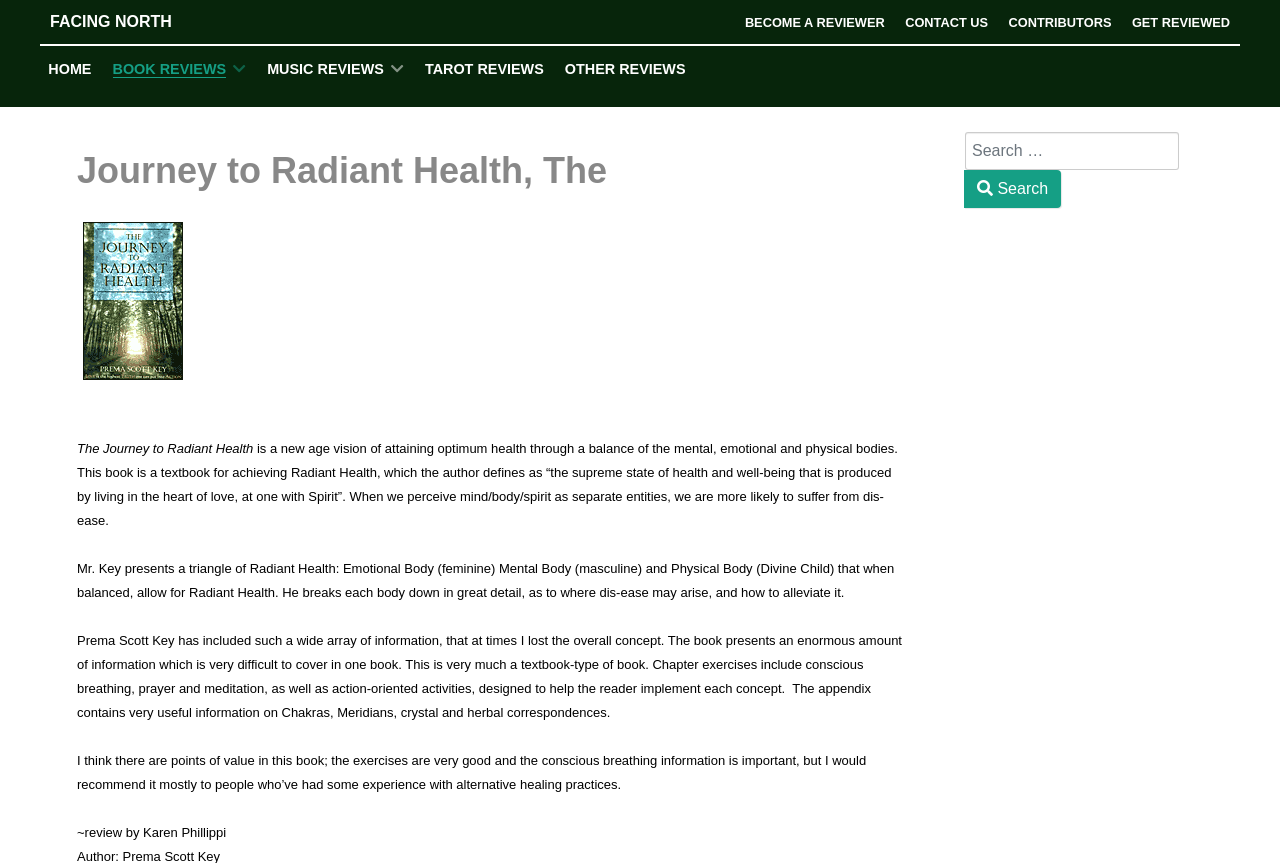What is the focus of the book 'Journey to Radiant Health'?
Please use the image to provide an in-depth answer to the question.

The question asks for the focus of the book 'Journey to Radiant Health'. By reading the text on the webpage, we can find that the book is a textbook for achieving Radiant Health, which suggests that the focus of the book is on achieving Radiant Health.